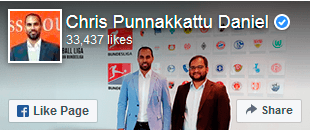Analyze the image and provide a detailed answer to the question: What is the purpose of the 'Like Page' button?

The 'Like Page' button is an invitation to viewers to follow Chris's activities and updates in the realm of sports and entertainment, implying that it allows users to stay connected with him and receive his updates.